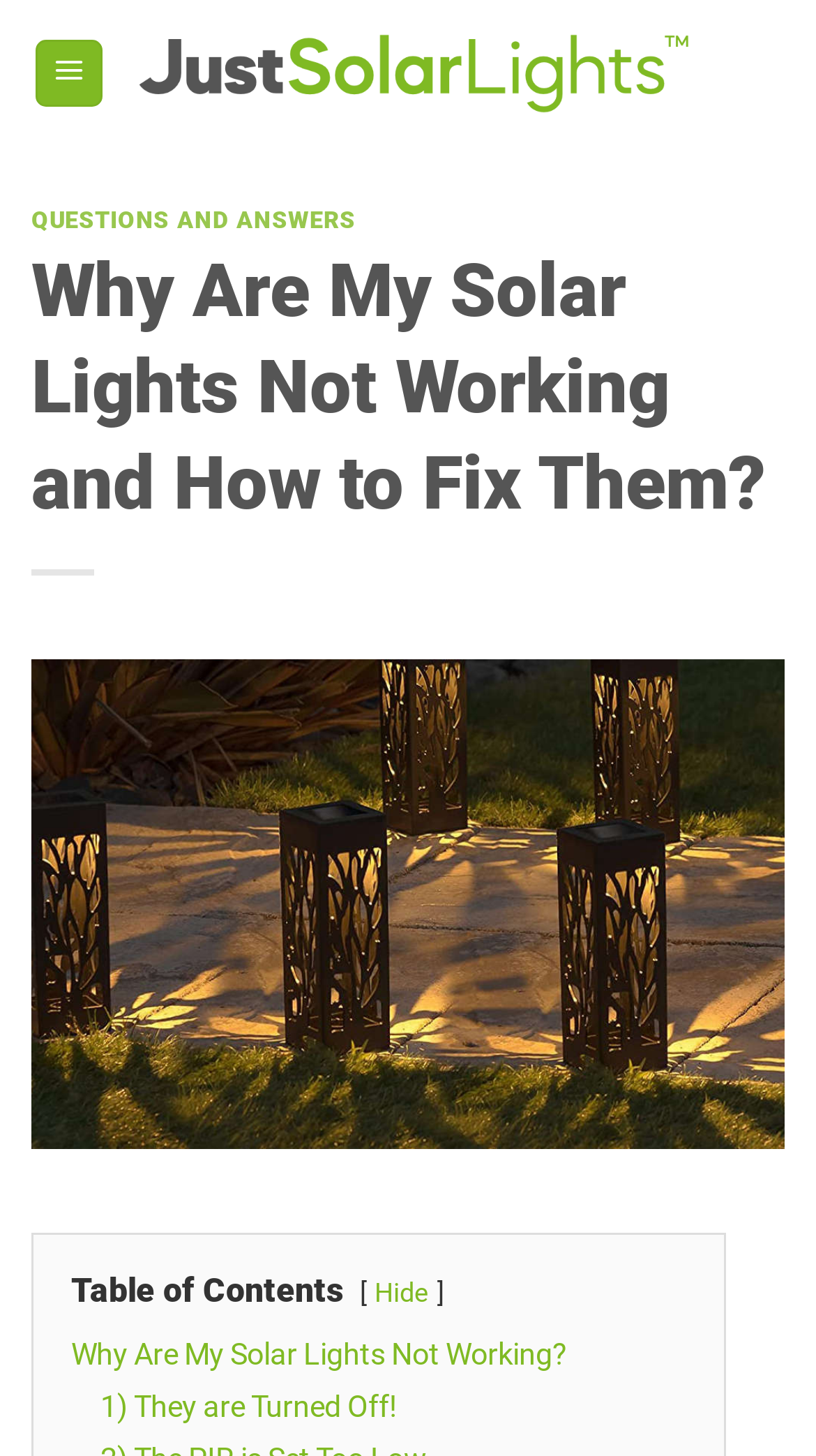What is the main topic of the webpage?
Kindly answer the question with as much detail as you can.

The main topic of the webpage is related to solar lights, as indicated by the heading 'Why Are My Solar Lights Not Working and How to Fix Them?' and the presence of links and content related to solar lights.